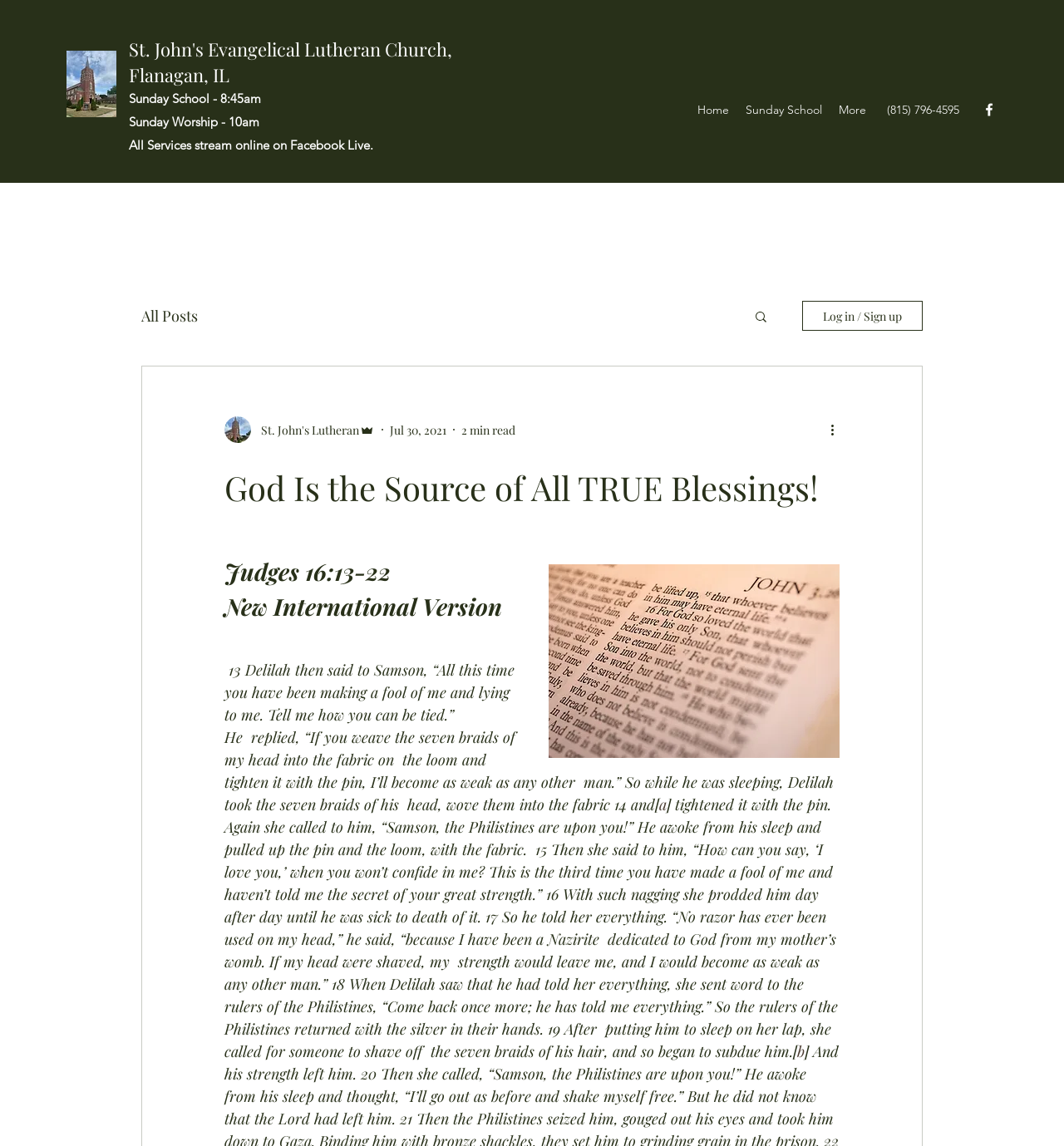Please identify the bounding box coordinates of the clickable element to fulfill the following instruction: "Search for something". The coordinates should be four float numbers between 0 and 1, i.e., [left, top, right, bottom].

[0.708, 0.27, 0.723, 0.285]